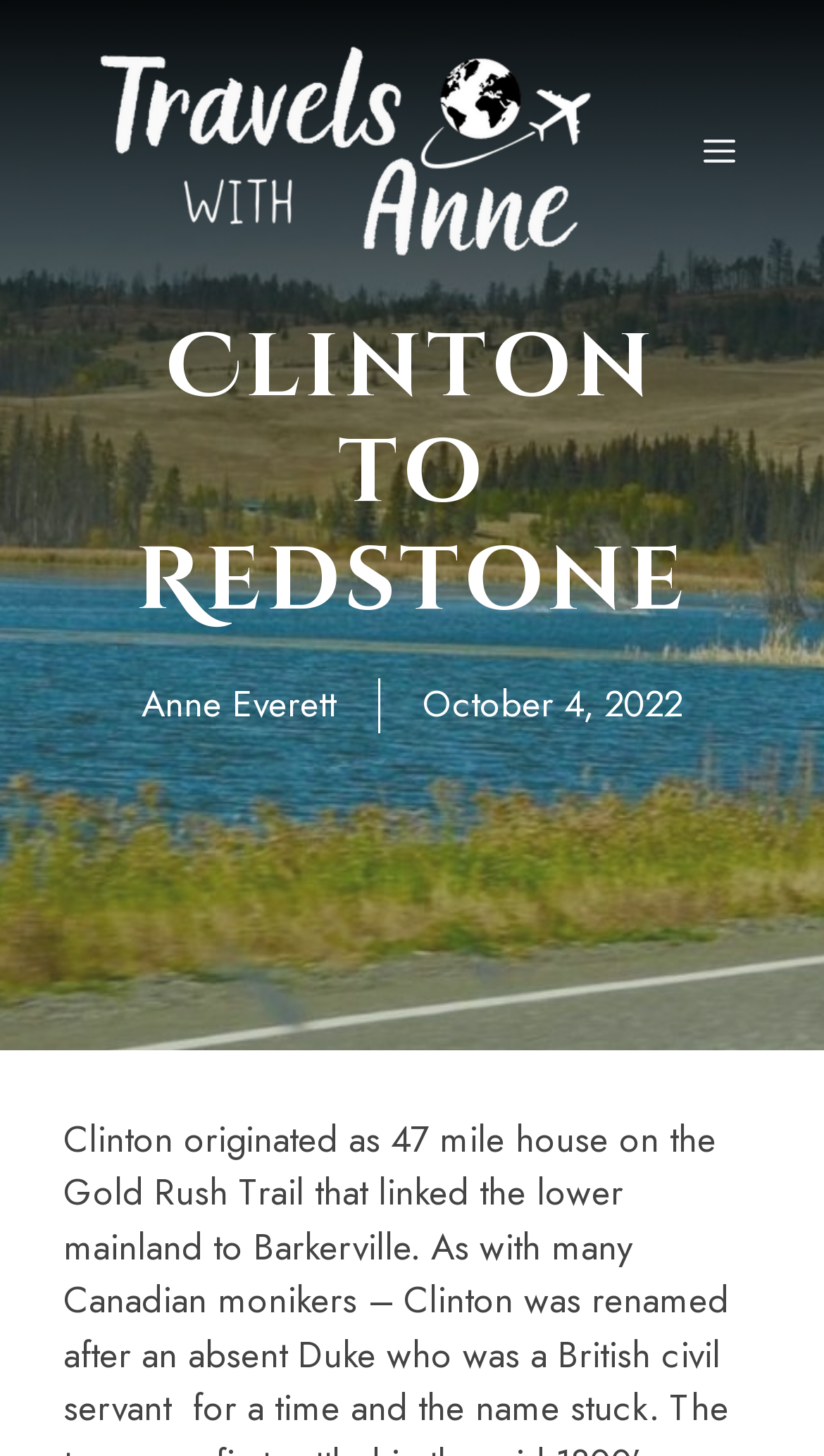How many sections are there in the main content area?
Based on the screenshot, respond with a single word or phrase.

2